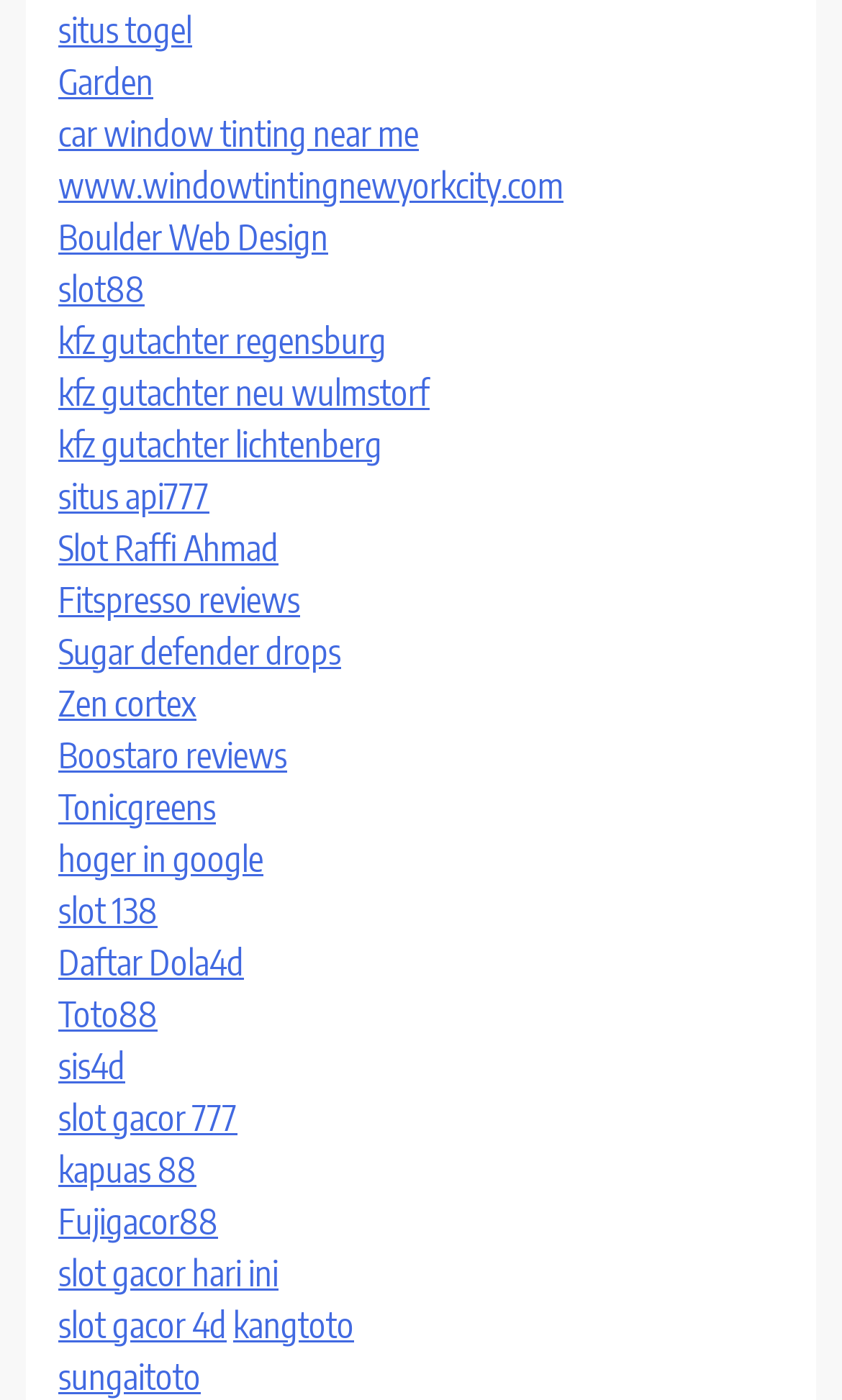Can you find the bounding box coordinates of the area I should click to execute the following instruction: "Visit Situs Togel"?

[0.069, 0.006, 0.228, 0.037]